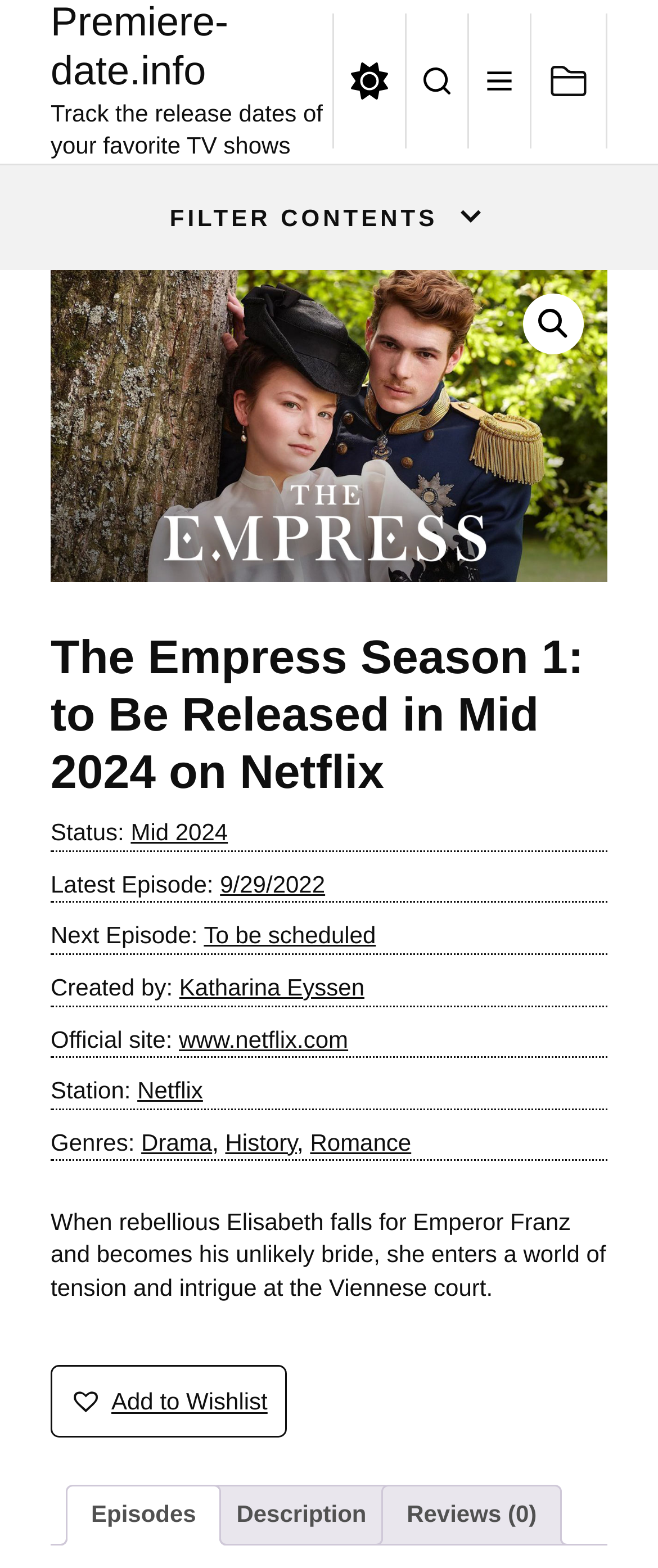Provide a short answer using a single word or phrase for the following question: 
What is the release date of The Empress Season 1?

Mid 2024